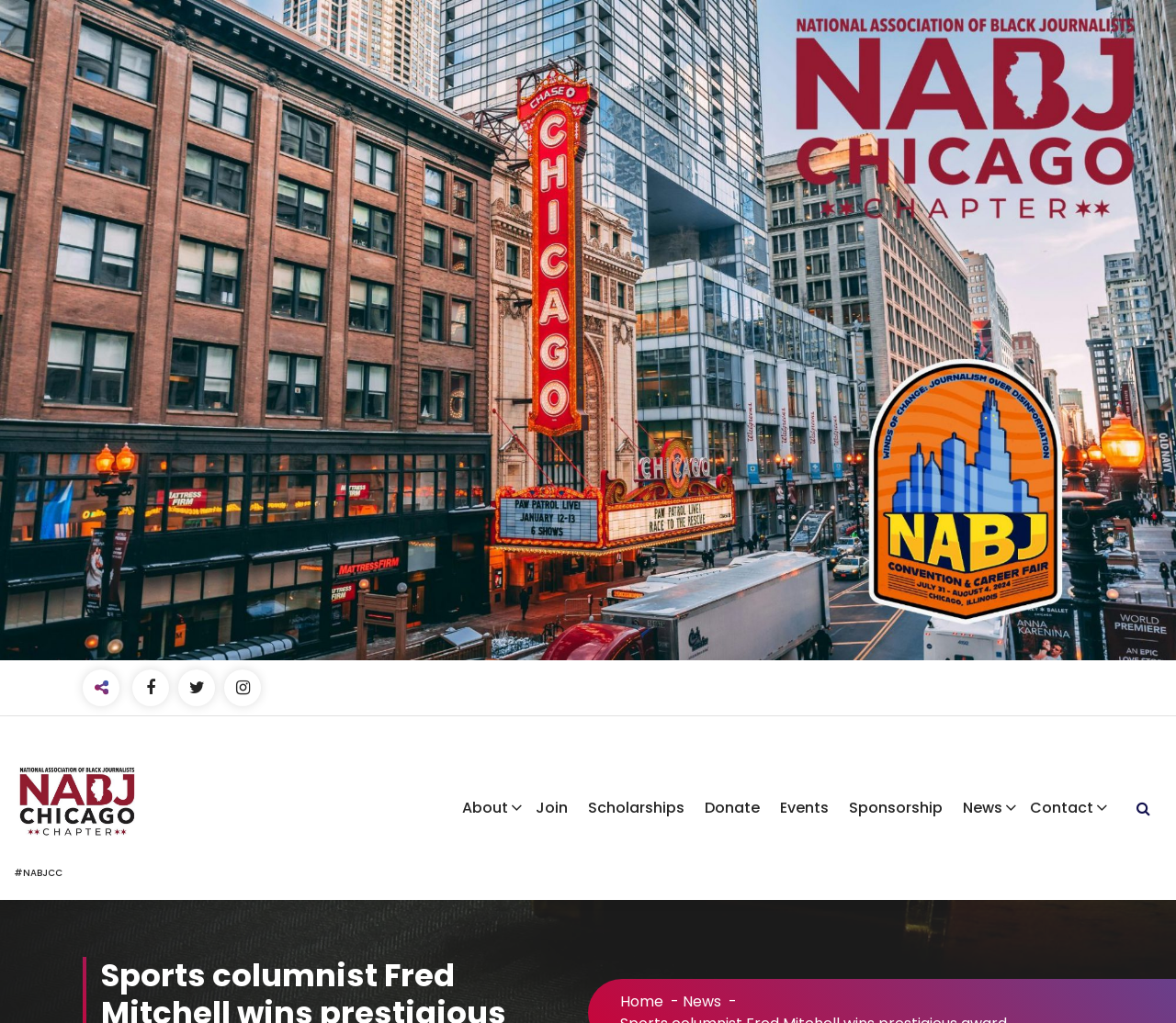Please find the bounding box coordinates of the section that needs to be clicked to achieve this instruction: "Click the About link".

[0.384, 0.771, 0.448, 0.81]